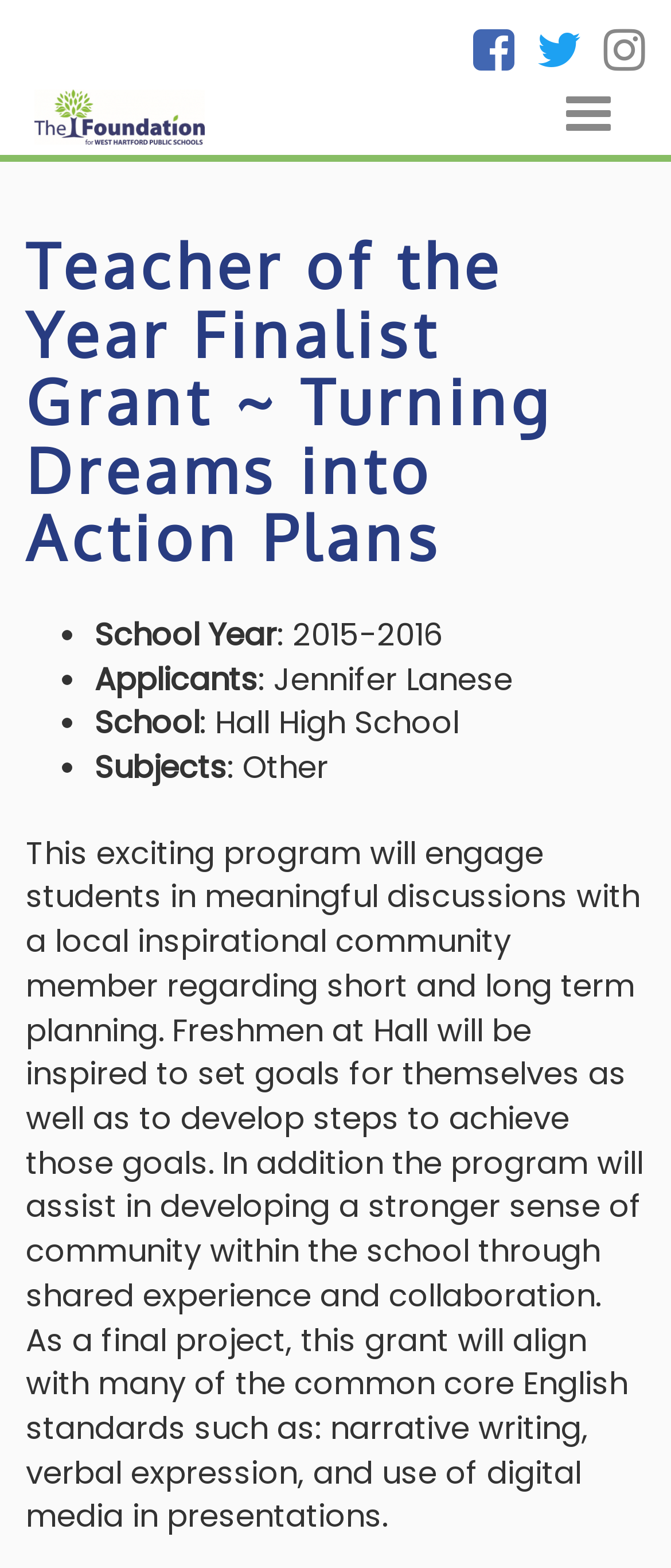Please determine the headline of the webpage and provide its content.

Teacher of the Year Finalist Grant ~ Turning Dreams into Action Plans